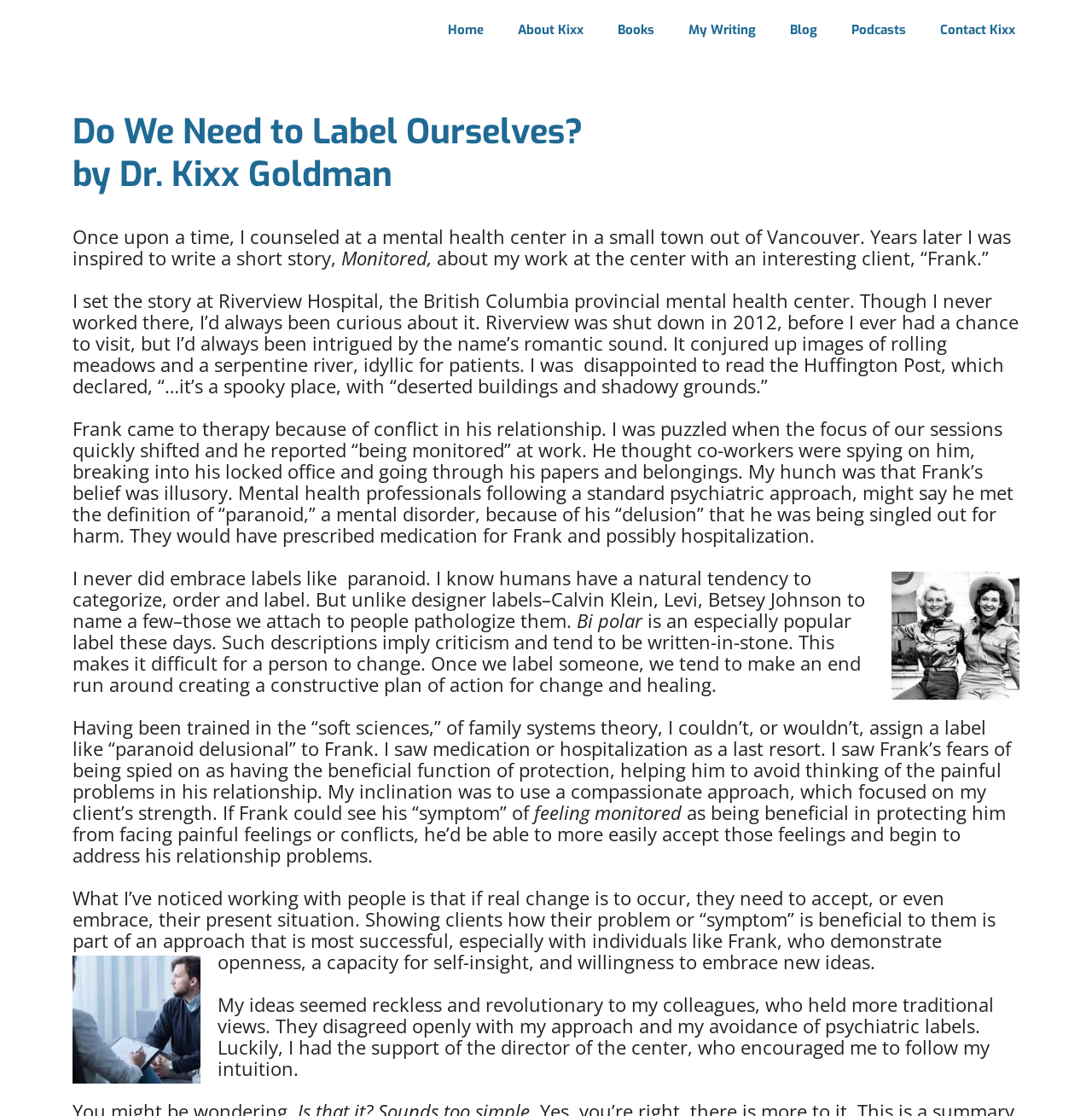Reply to the question with a brief word or phrase: What is the author's profession?

Dr.